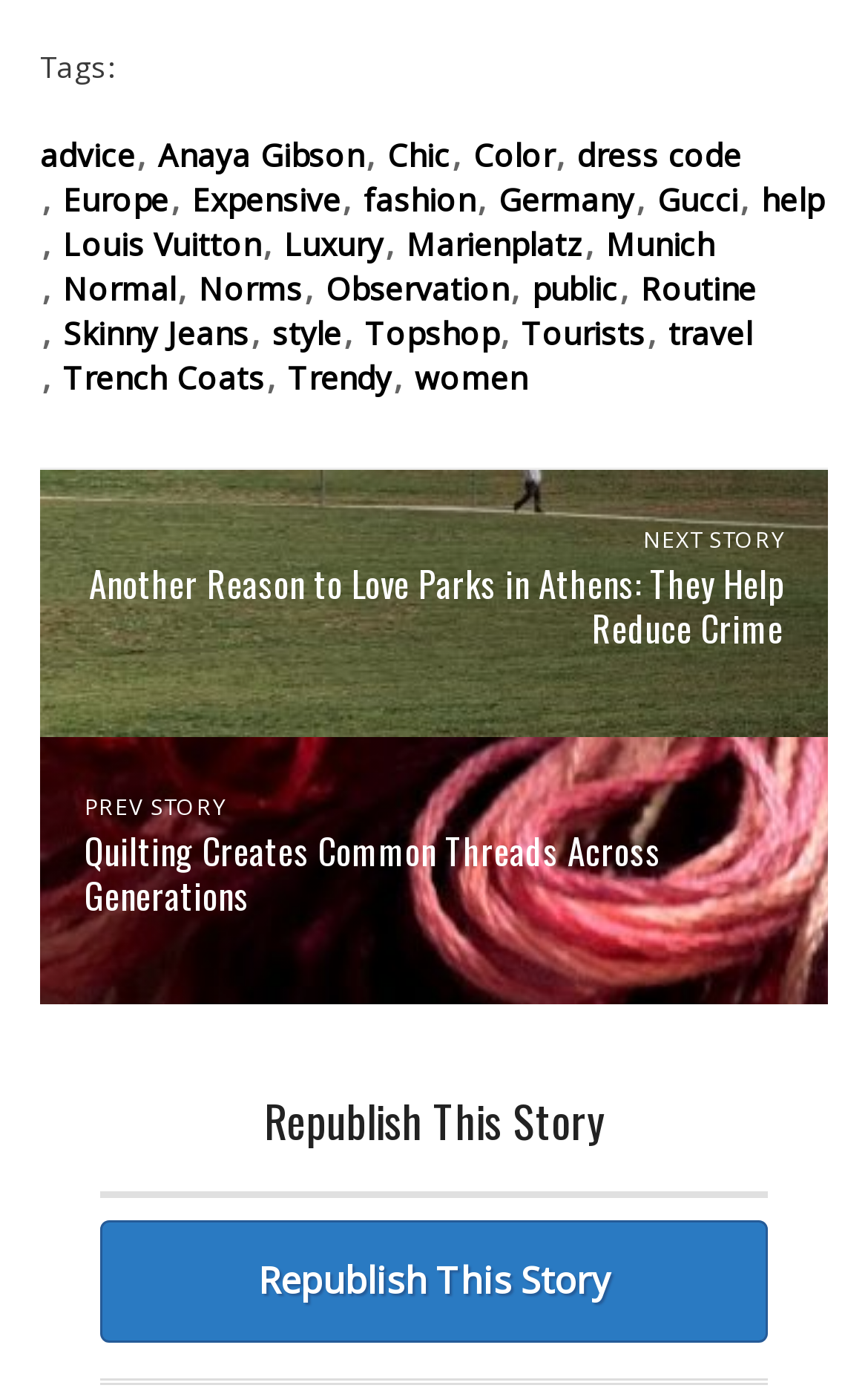Select the bounding box coordinates of the element I need to click to carry out the following instruction: "Search for watches".

None